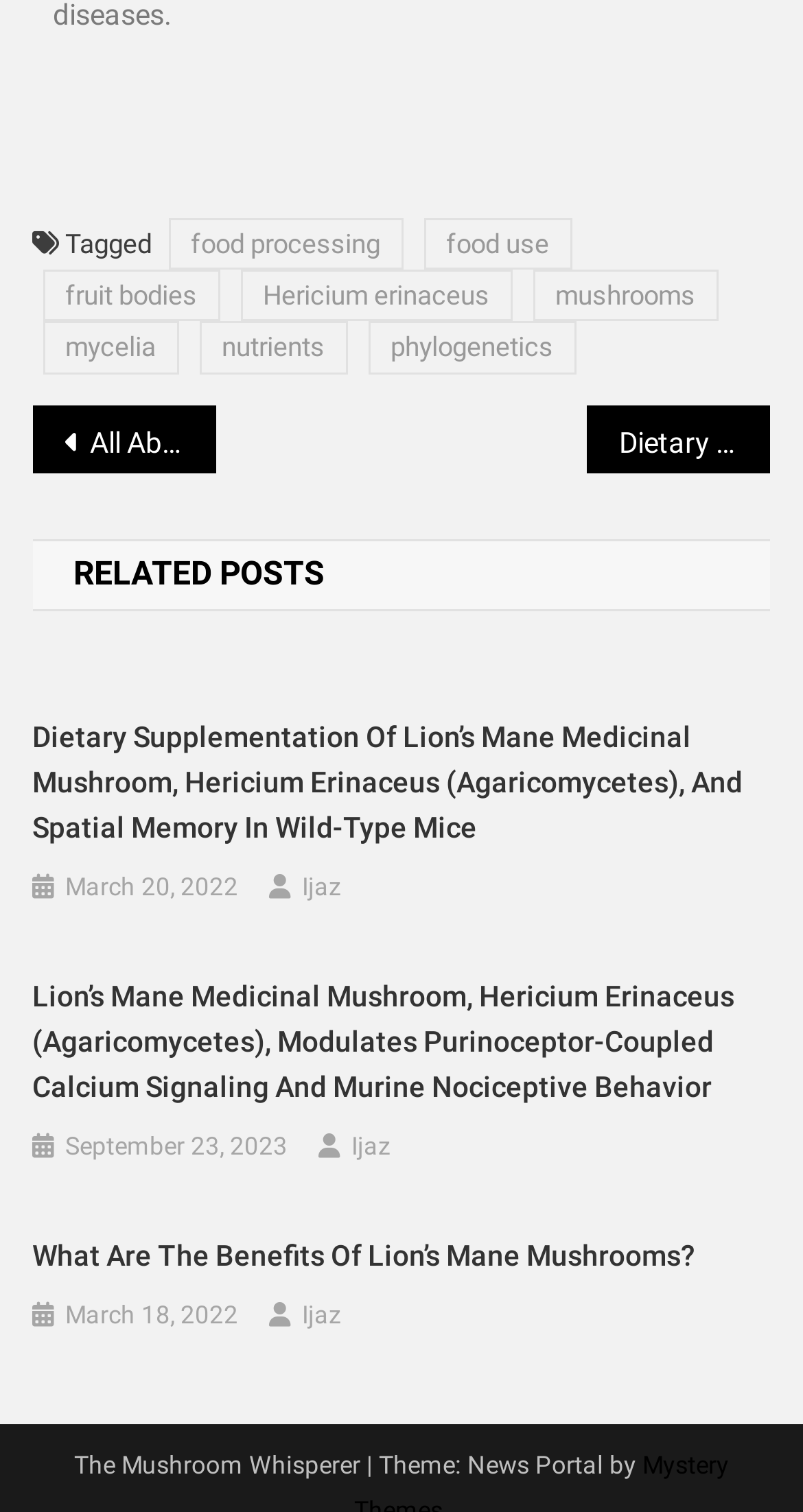Please provide the bounding box coordinates for the element that needs to be clicked to perform the instruction: "explore the article about What Are The Benefits Of Lion’s Mane Mushrooms?". The coordinates must consist of four float numbers between 0 and 1, formatted as [left, top, right, bottom].

[0.04, 0.815, 0.96, 0.845]